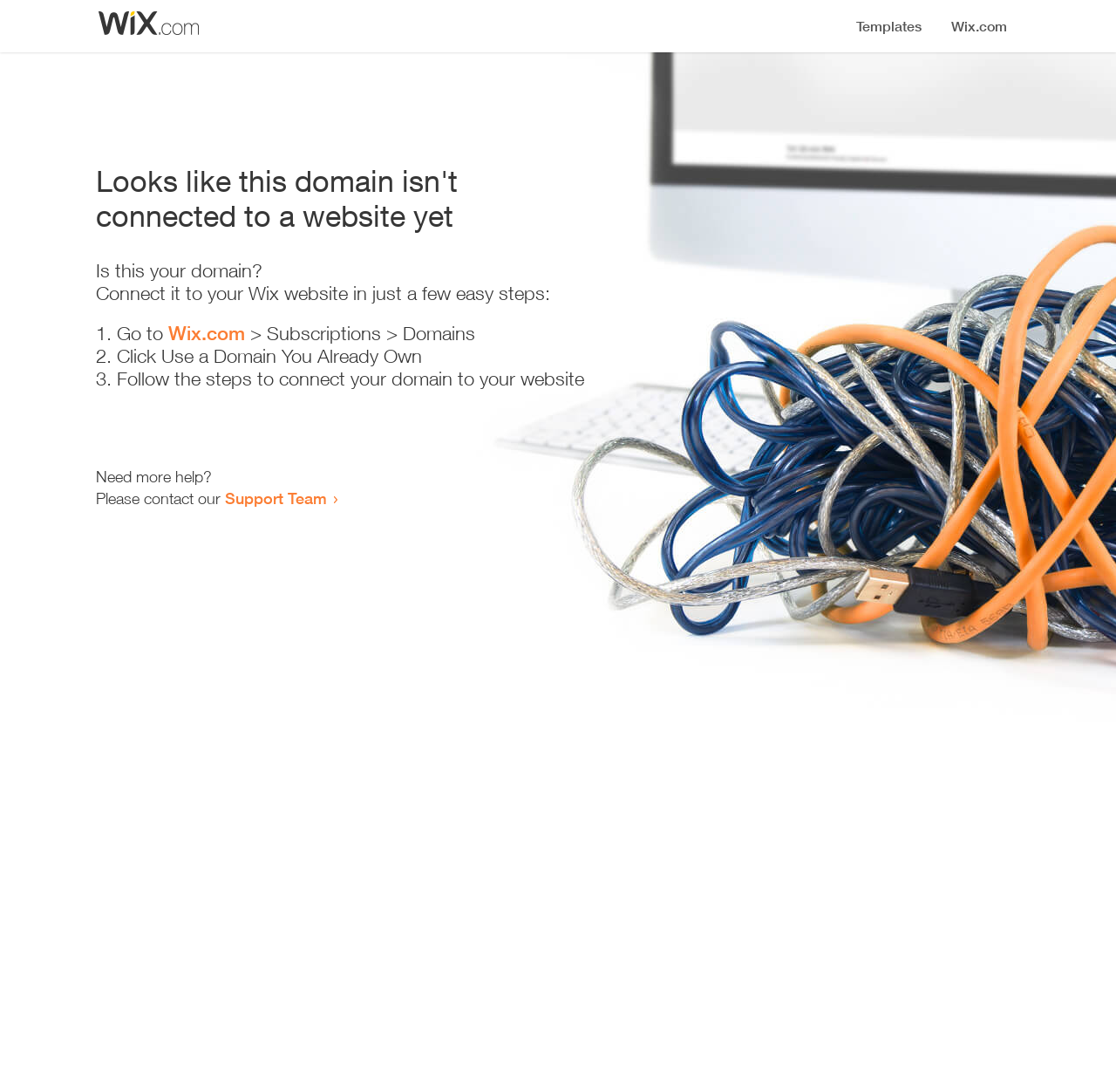Extract the main title from the webpage.

Looks like this domain isn't
connected to a website yet